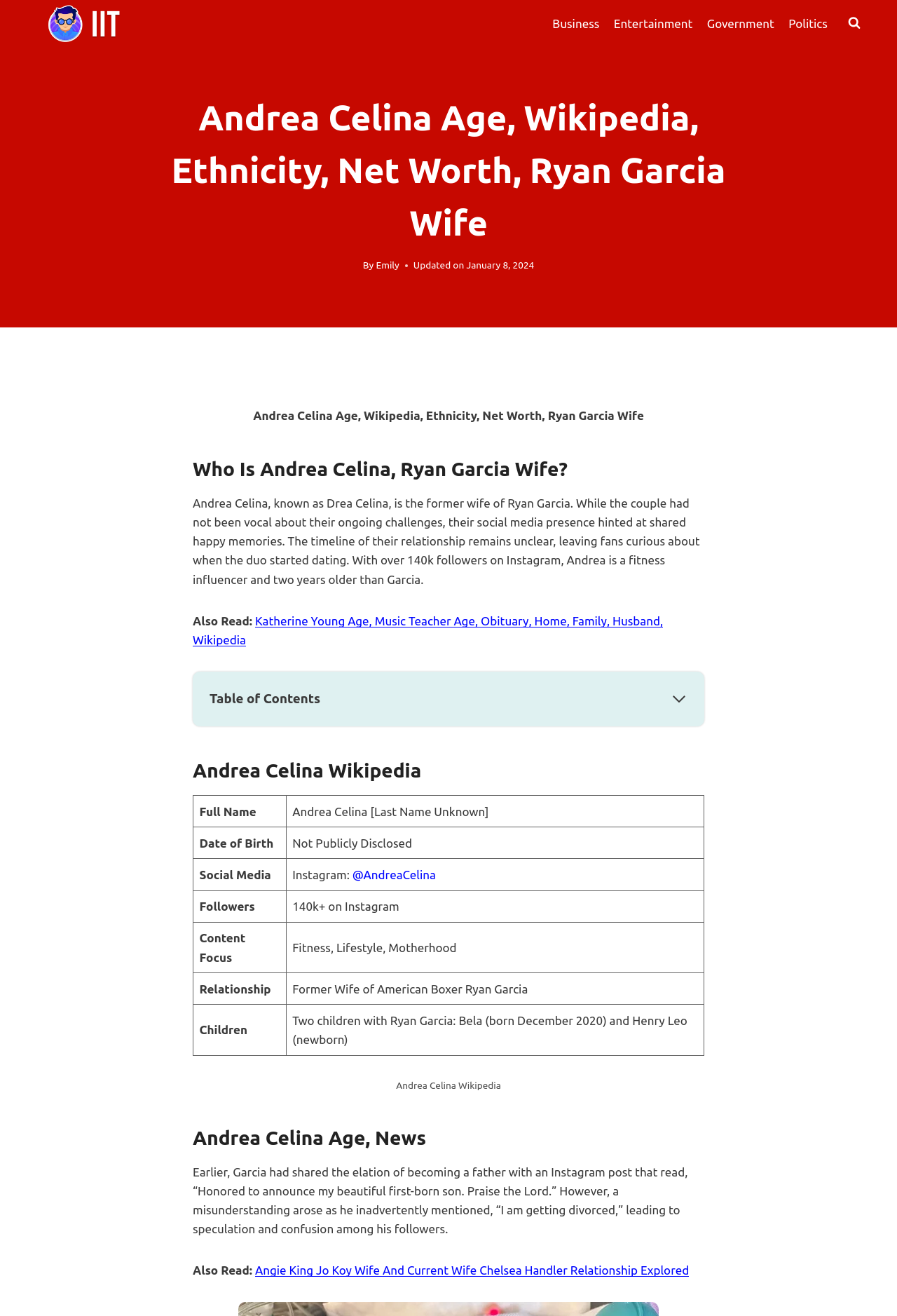Based on the element description Government, identify the bounding box of the UI element in the given webpage screenshot. The coordinates should be in the format (top-left x, top-left y, bottom-right x, bottom-right y) and must be between 0 and 1.

[0.78, 0.005, 0.871, 0.03]